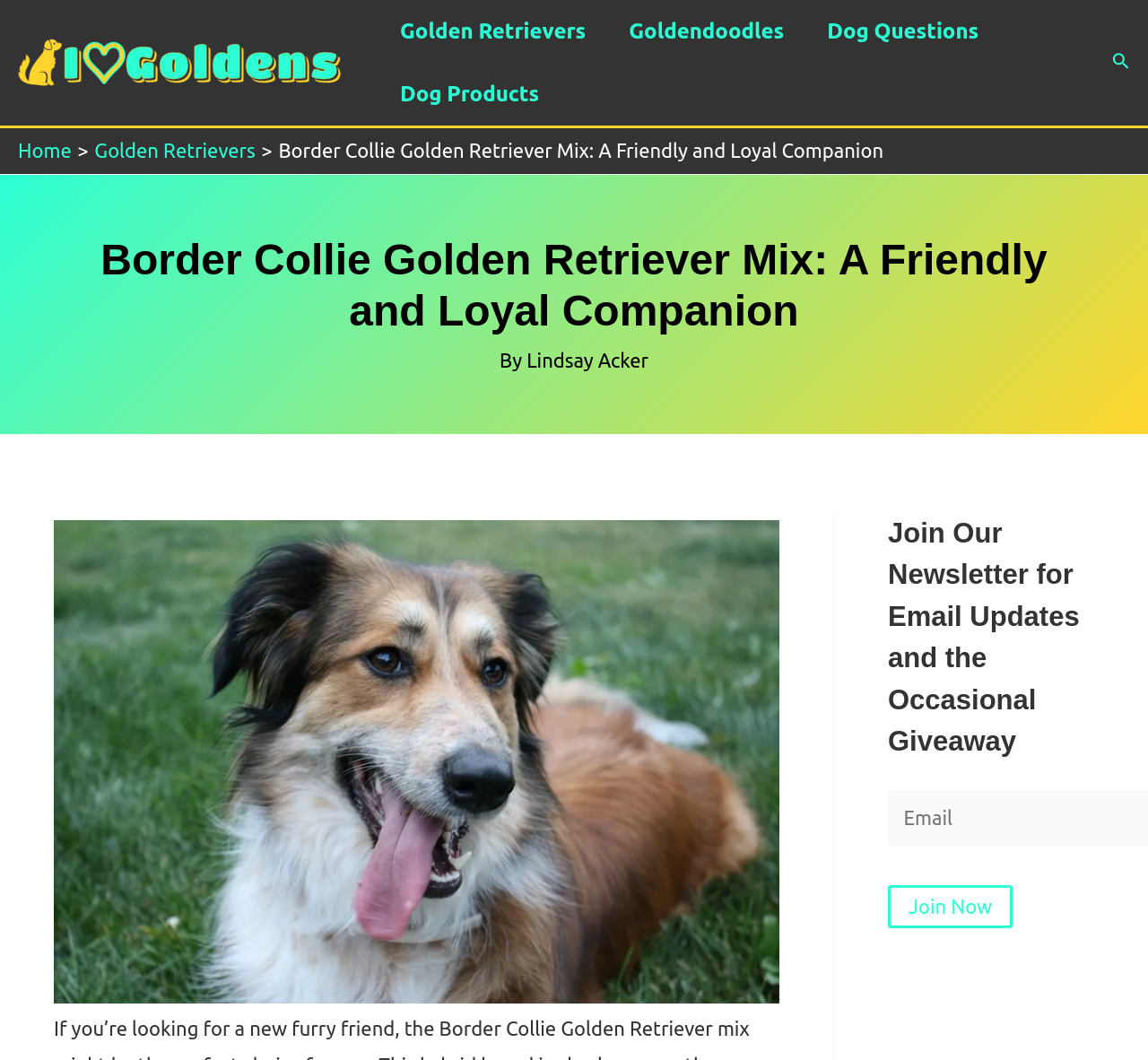Present a detailed account of what is displayed on the webpage.

This webpage is about a specific dog breed mix, the Border Collie Golden Retriever Mix. At the top left, there is a link to "I Heart Goldens" accompanied by an image with the same name. Below this, there is a navigation menu for site navigation, featuring links to "Golden Retrievers", "Goldendoodles", "Dog Questions", and "Dog Products". 

On the top right, there is a search icon link with an accompanying image. Below the navigation menu, there is a breadcrumb navigation section with links to "Home" and "Golden Retrievers", followed by a static text displaying the title of the webpage. 

The main content of the webpage starts with a heading that repeats the title, followed by a static text "By" and a link to the author "Lindsay Acker". Below this, there is a large image related to the Border Collie Golden Retriever Mix. 

On the right side of the page, there is a complementary section with a heading that invites users to join a newsletter for email updates and occasional giveaways. This section also features a "Join Now" button.